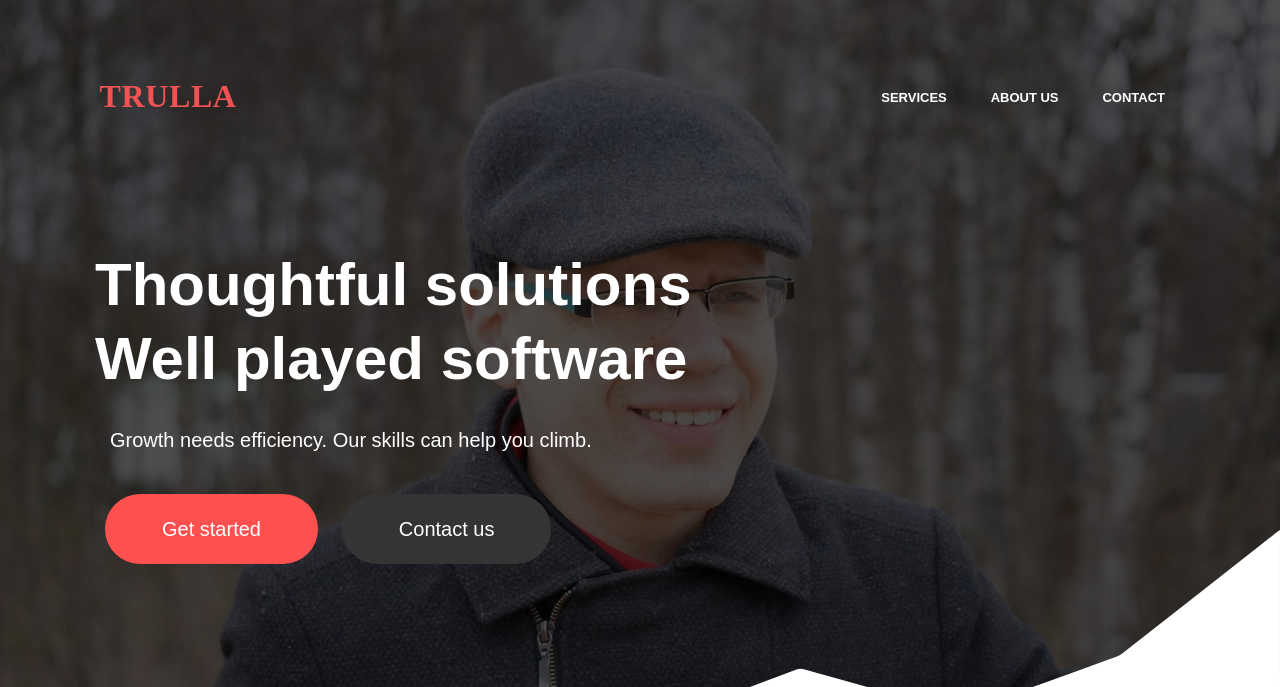Respond with a single word or phrase to the following question:
What is the color of the background where the 'Get started' link is located?

Unknown